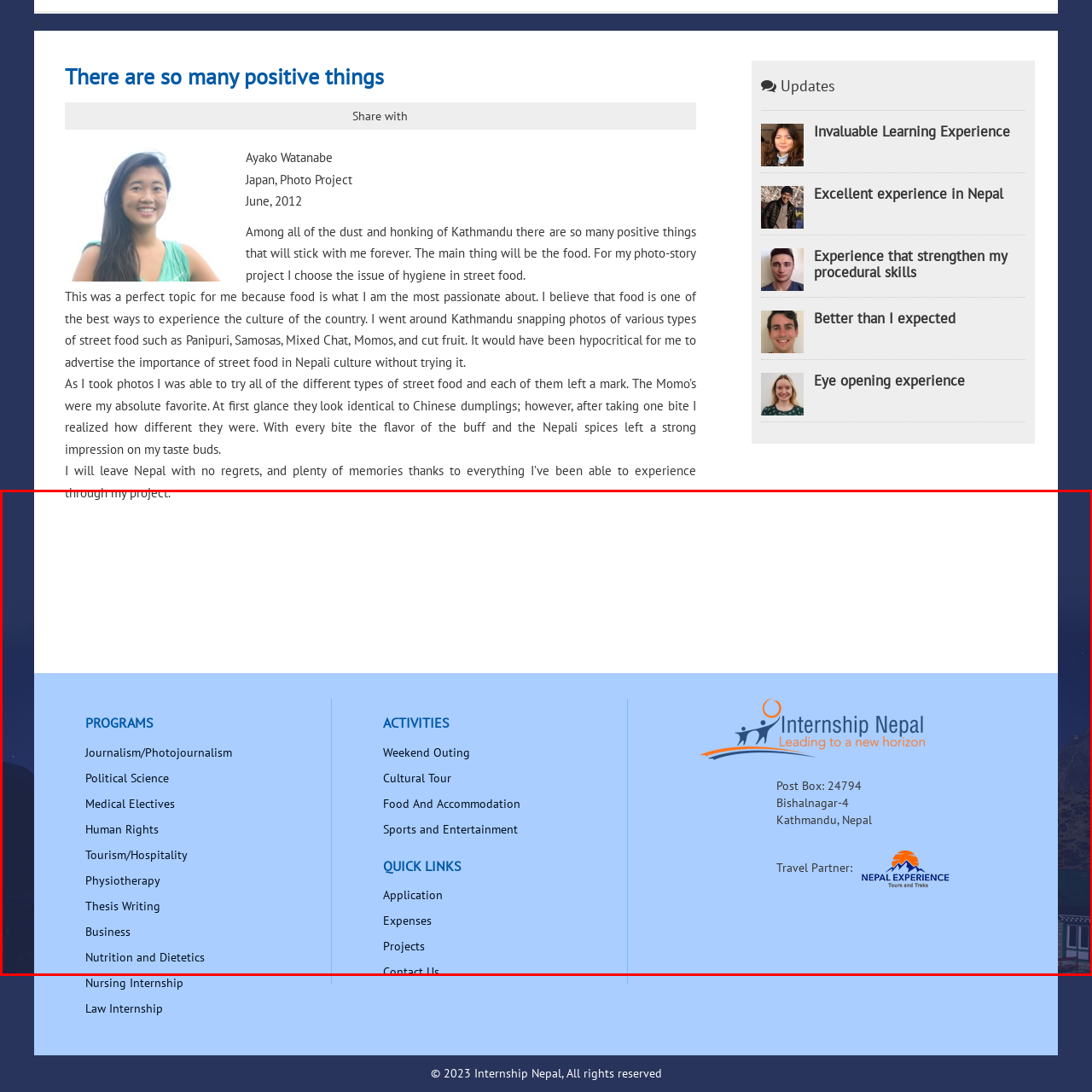Create a detailed narrative of the scene depicted inside the red-outlined image.

The image is a screenshot from a webpage dedicated to highlighting the experiences of an internship program in Nepal, specifically focusing on food and cultural insights gathered by a participant, Ayako Watanabe, during her project. It includes a header stating "There are so many positive things," accompanied by her reflections about the vibrant street food culture of Kathmandu. The footer contains essential information about Internship Nepal including contact details, and a list of various programs and activities available to participants. This visual representation encapsulates the essence of cultural immersion and personal growth one can expect from the program.